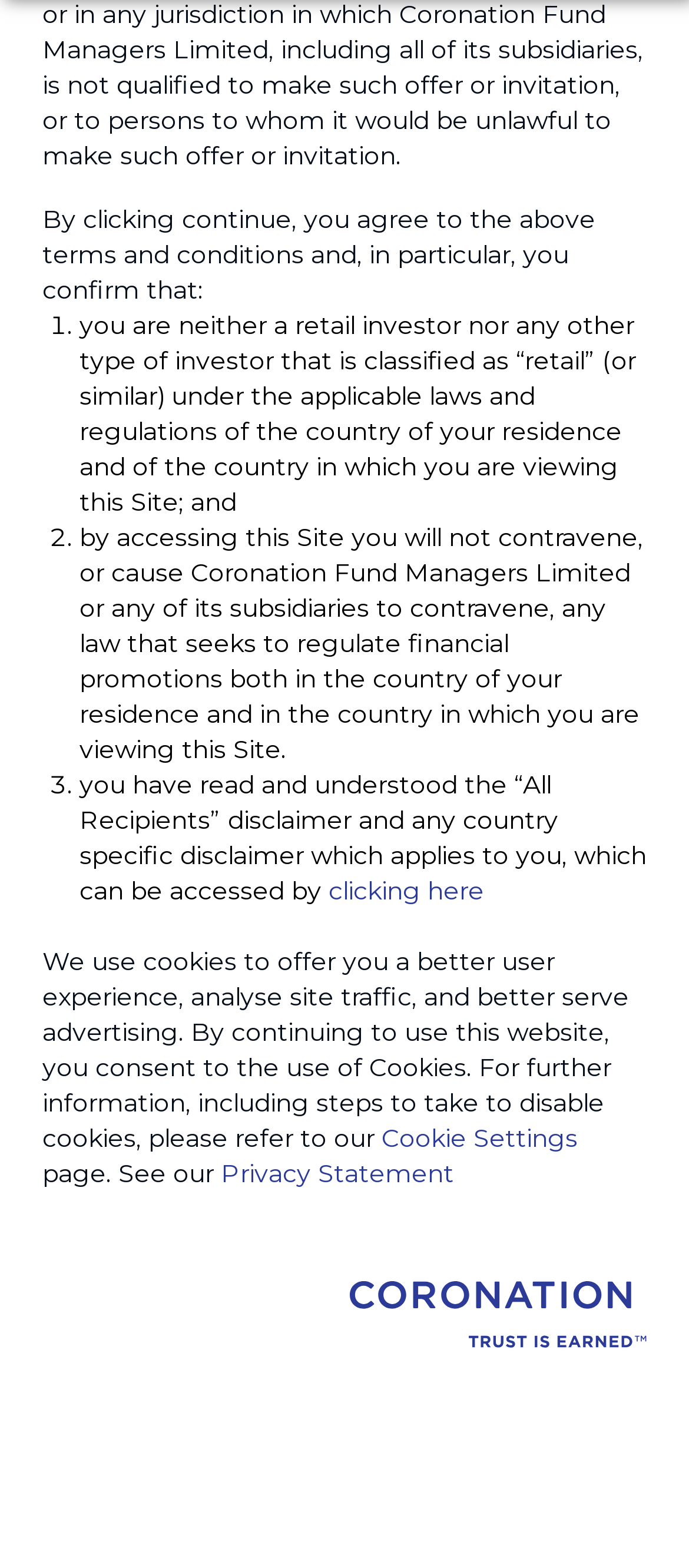What is the purpose of the terms and conditions?
Please provide a full and detailed response to the question.

The terms and conditions are presented to the user to agree to certain laws and regulations, specifically related to financial promotions and investor classification, before accessing the website.